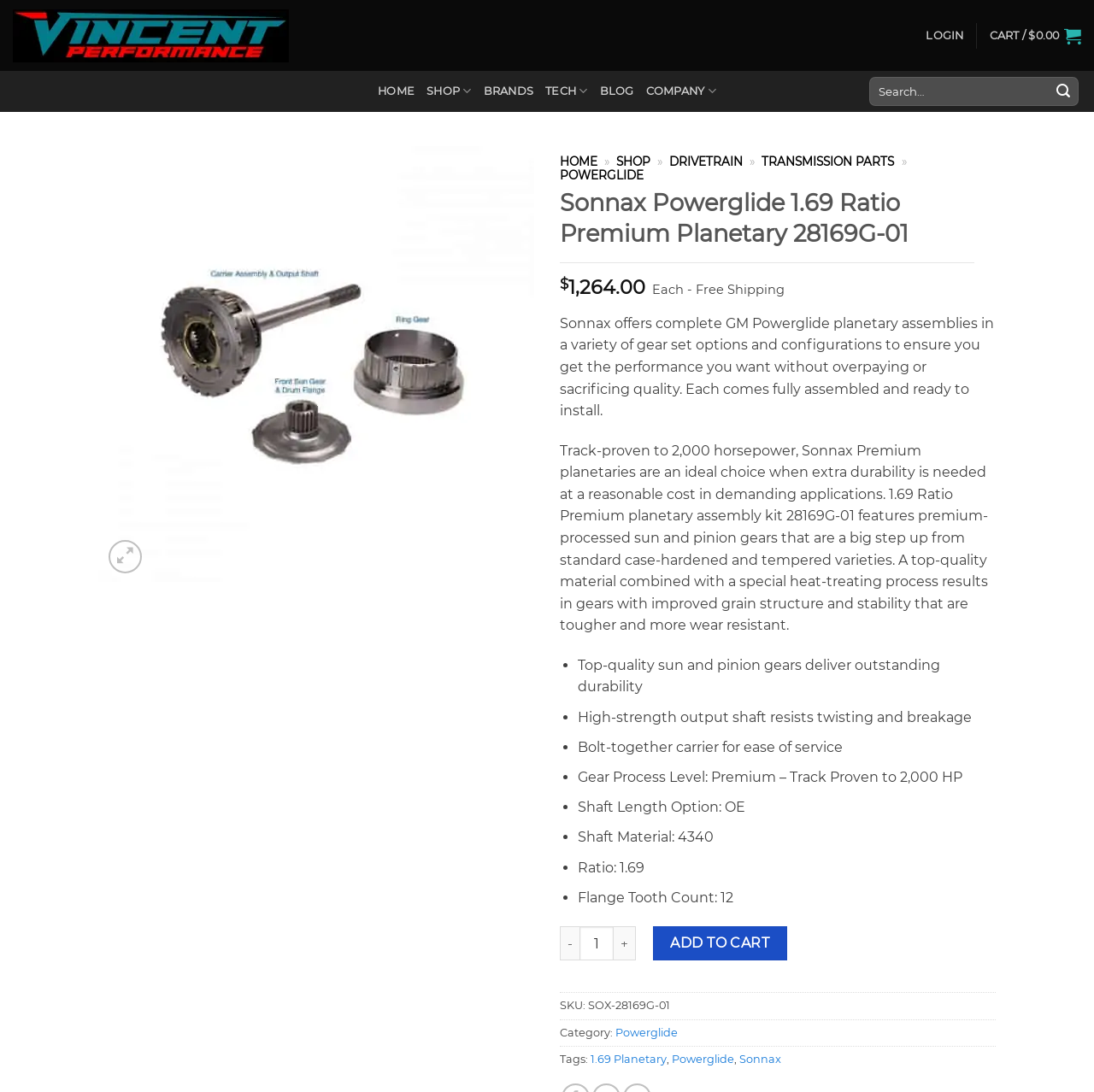Find the bounding box coordinates for the area that must be clicked to perform this action: "Add product to cart".

[0.597, 0.848, 0.719, 0.88]